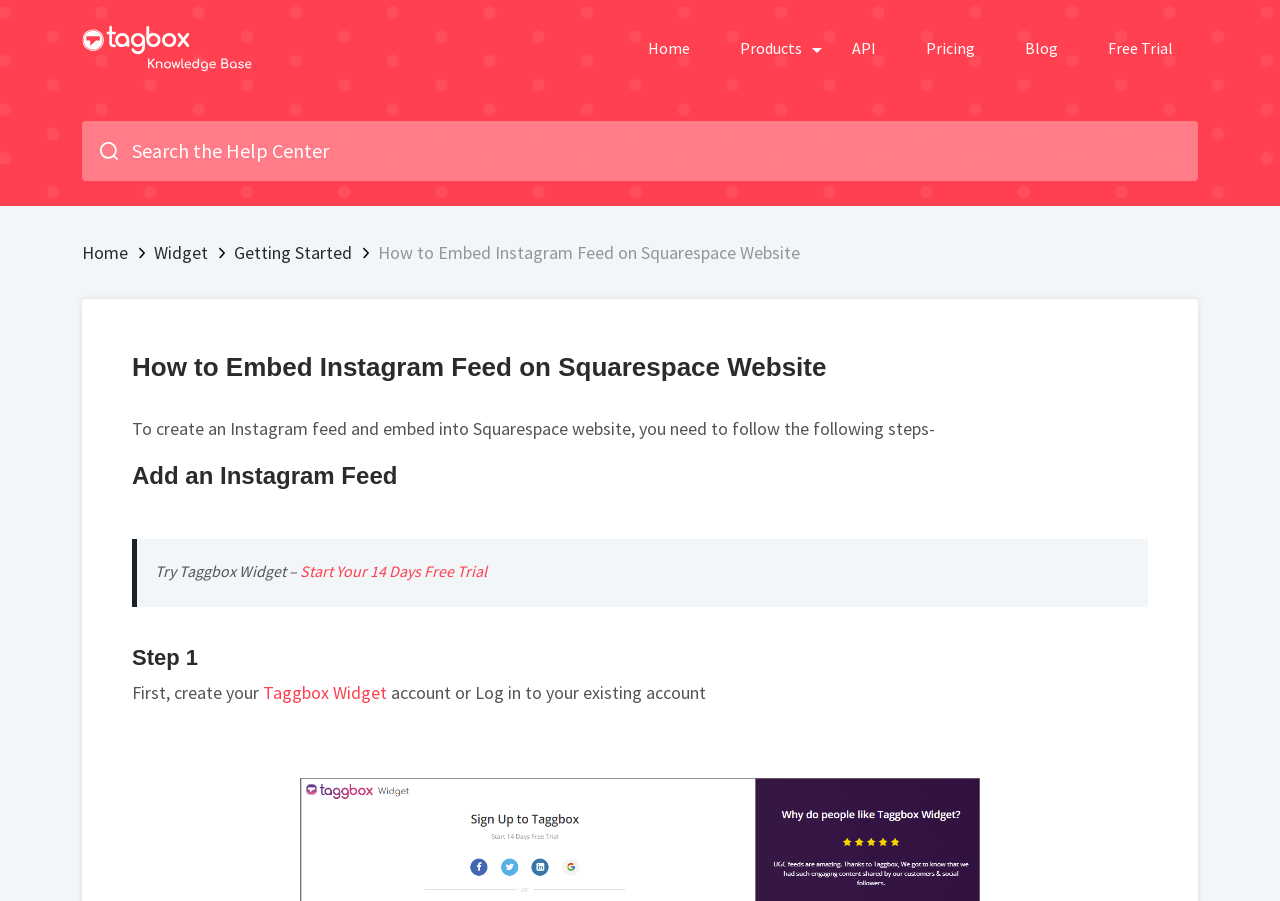Determine the bounding box coordinates of the clickable area required to perform the following instruction: "Click on API". The coordinates should be represented as four float numbers between 0 and 1: [left, top, right, bottom].

[0.658, 0.031, 0.692, 0.075]